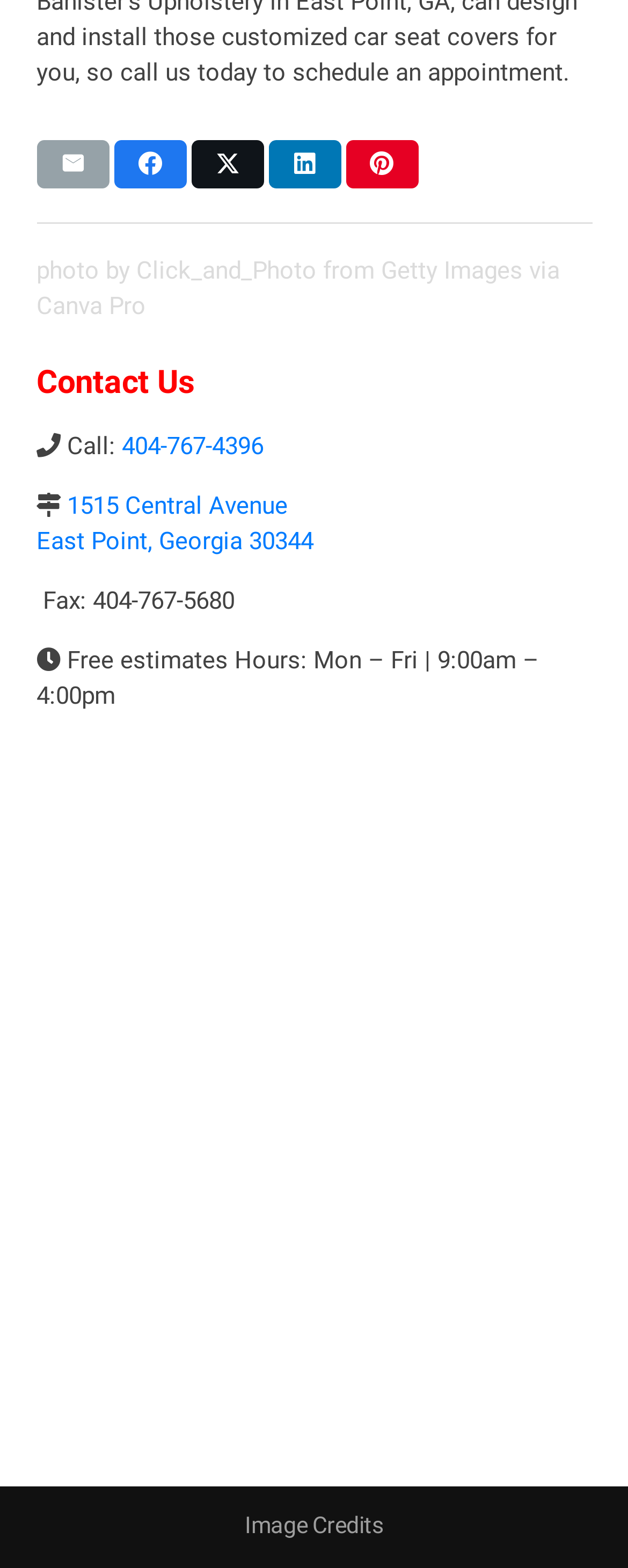Bounding box coordinates are given in the format (top-left x, top-left y, bottom-right x, bottom-right y). All values should be floating point numbers between 0 and 1. Provide the bounding box coordinate for the UI element described as: aria-label="Share this" title="Share this"

[0.181, 0.09, 0.296, 0.12]